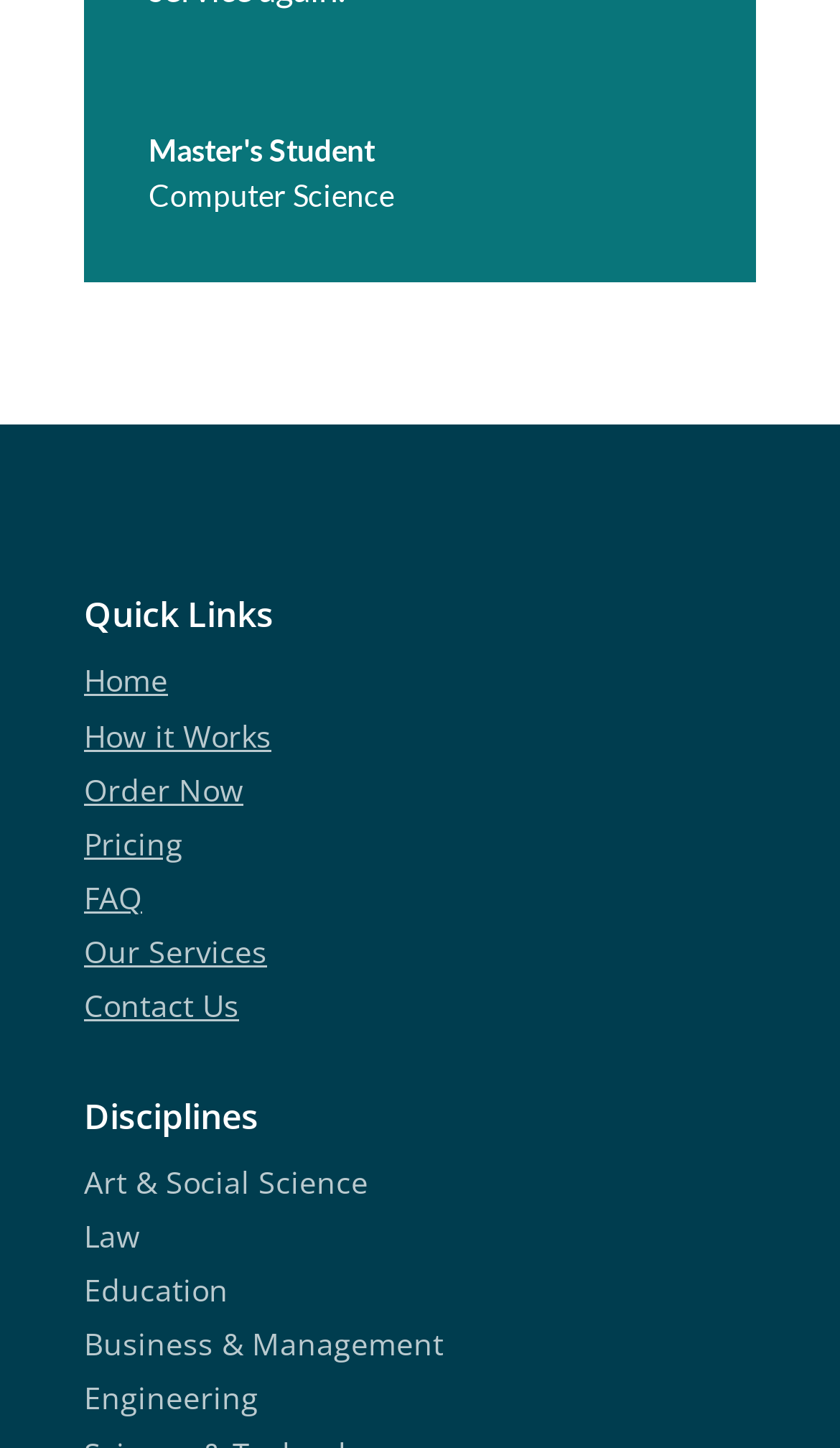Identify the bounding box coordinates for the UI element described by the following text: "FAQ". Provide the coordinates as four float numbers between 0 and 1, in the format [left, top, right, bottom].

[0.1, 0.606, 0.169, 0.634]